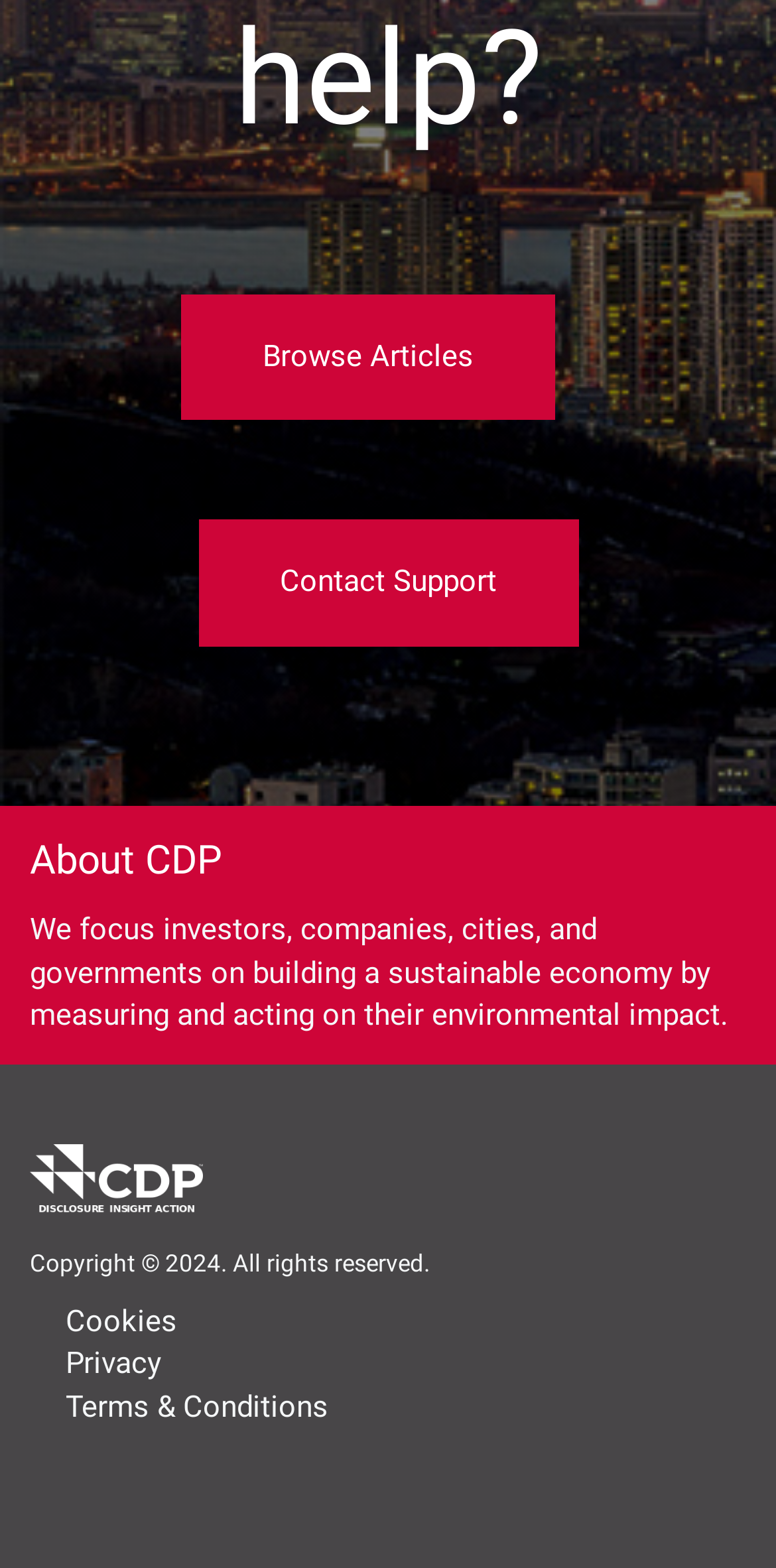What is the name of the organization?
Based on the image, respond with a single word or phrase.

CDP